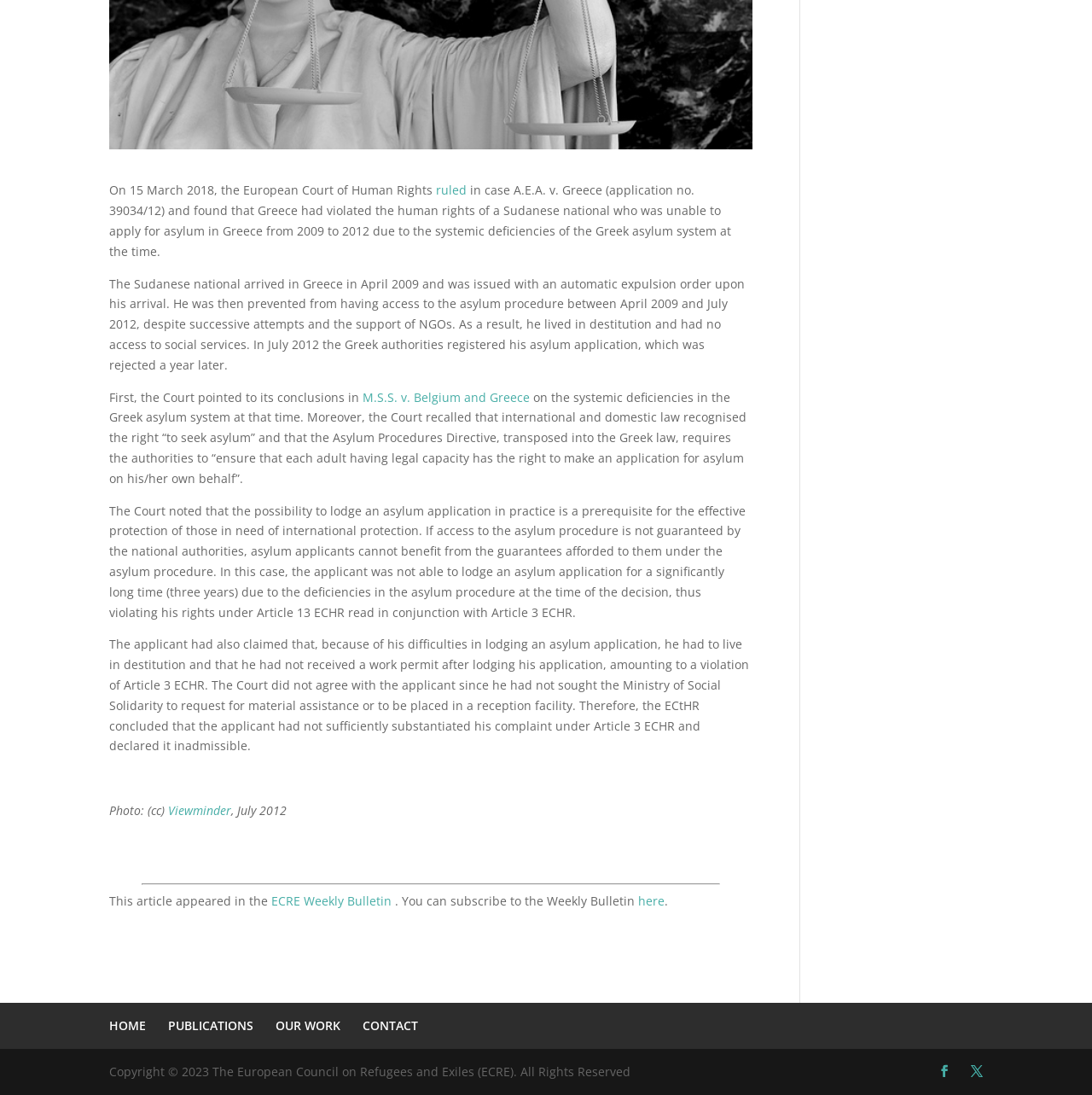Given the description "M.S.S. v. Belgium and Greece", determine the bounding box of the corresponding UI element.

[0.332, 0.355, 0.485, 0.37]